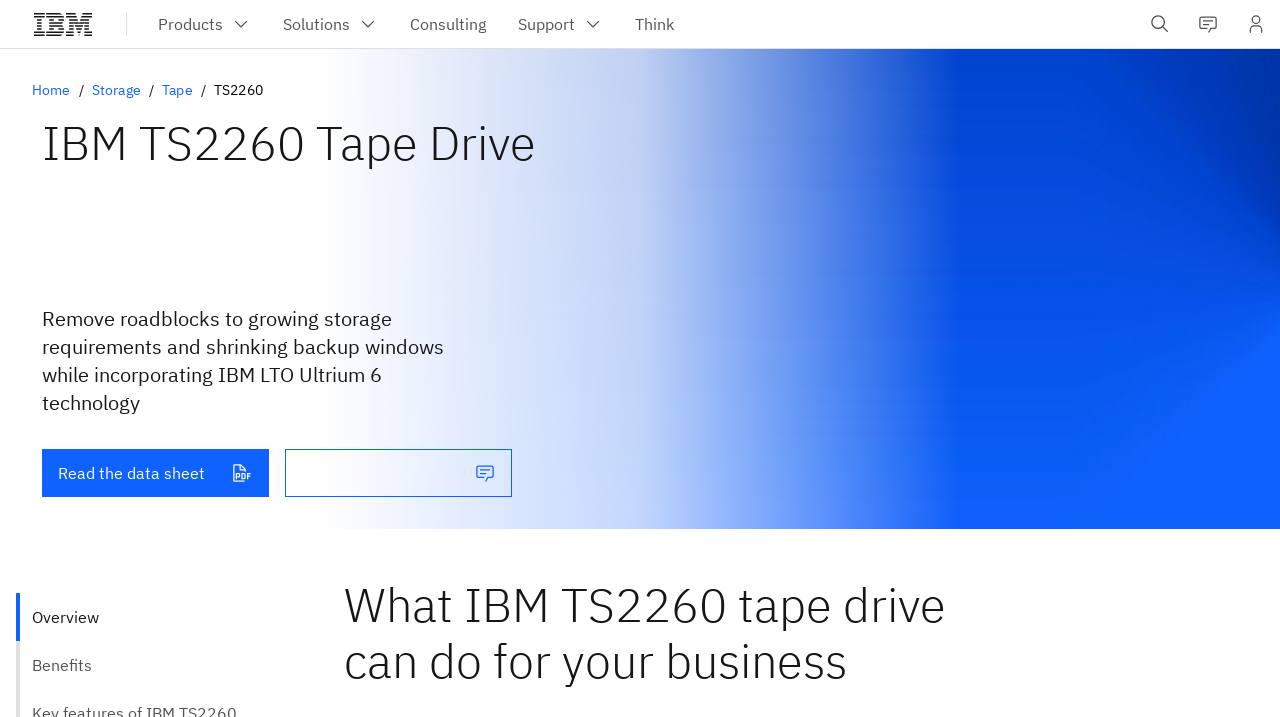Can you find the bounding box coordinates for the element that needs to be clicked to execute this instruction: "Go to the Overview page"? The coordinates should be given as four float numbers between 0 and 1, i.e., [left, top, right, bottom].

[0.012, 0.827, 0.186, 0.894]